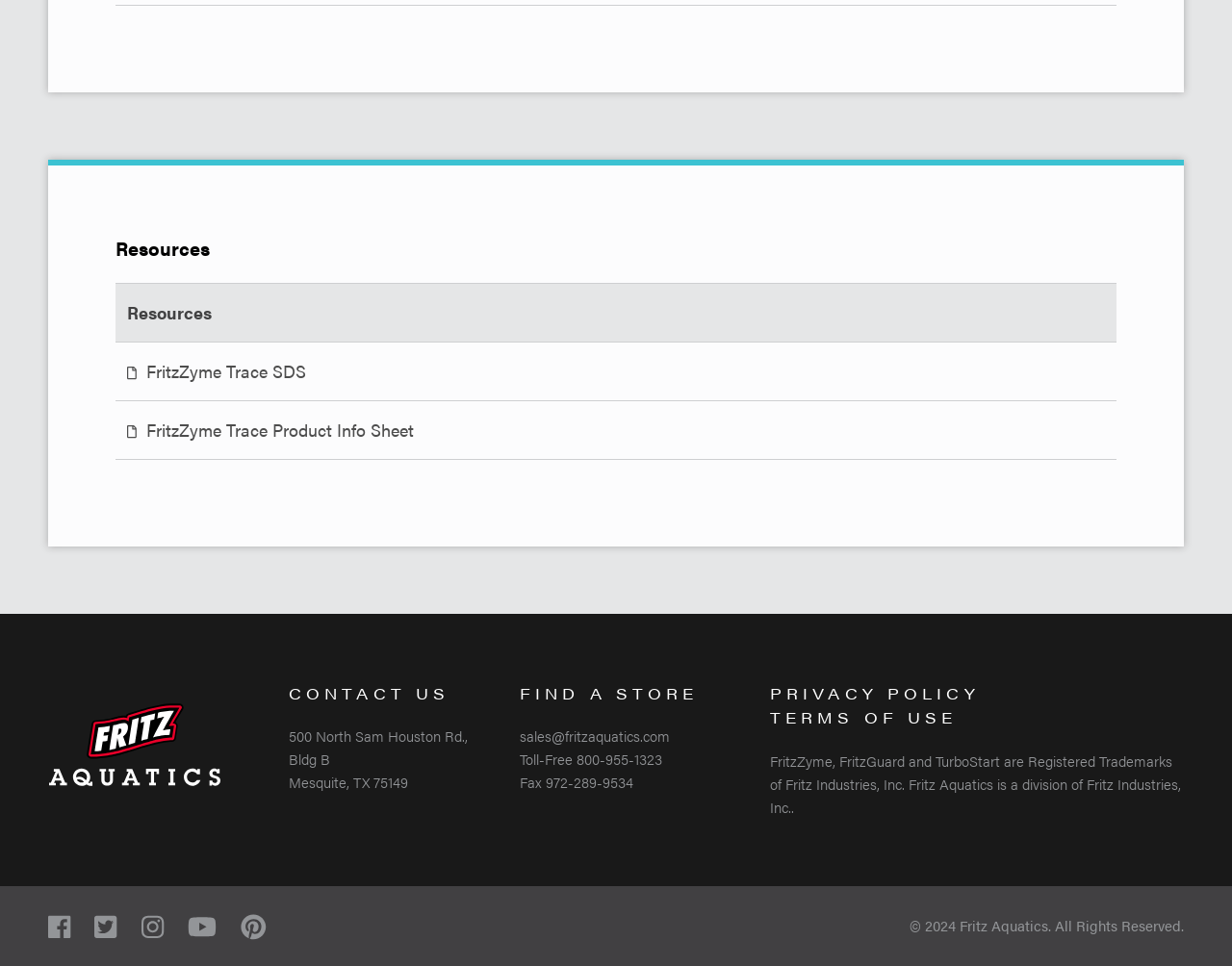Determine the bounding box for the UI element described here: "FritzZyme Trace Product Info Sheet".

[0.094, 0.415, 0.906, 0.475]